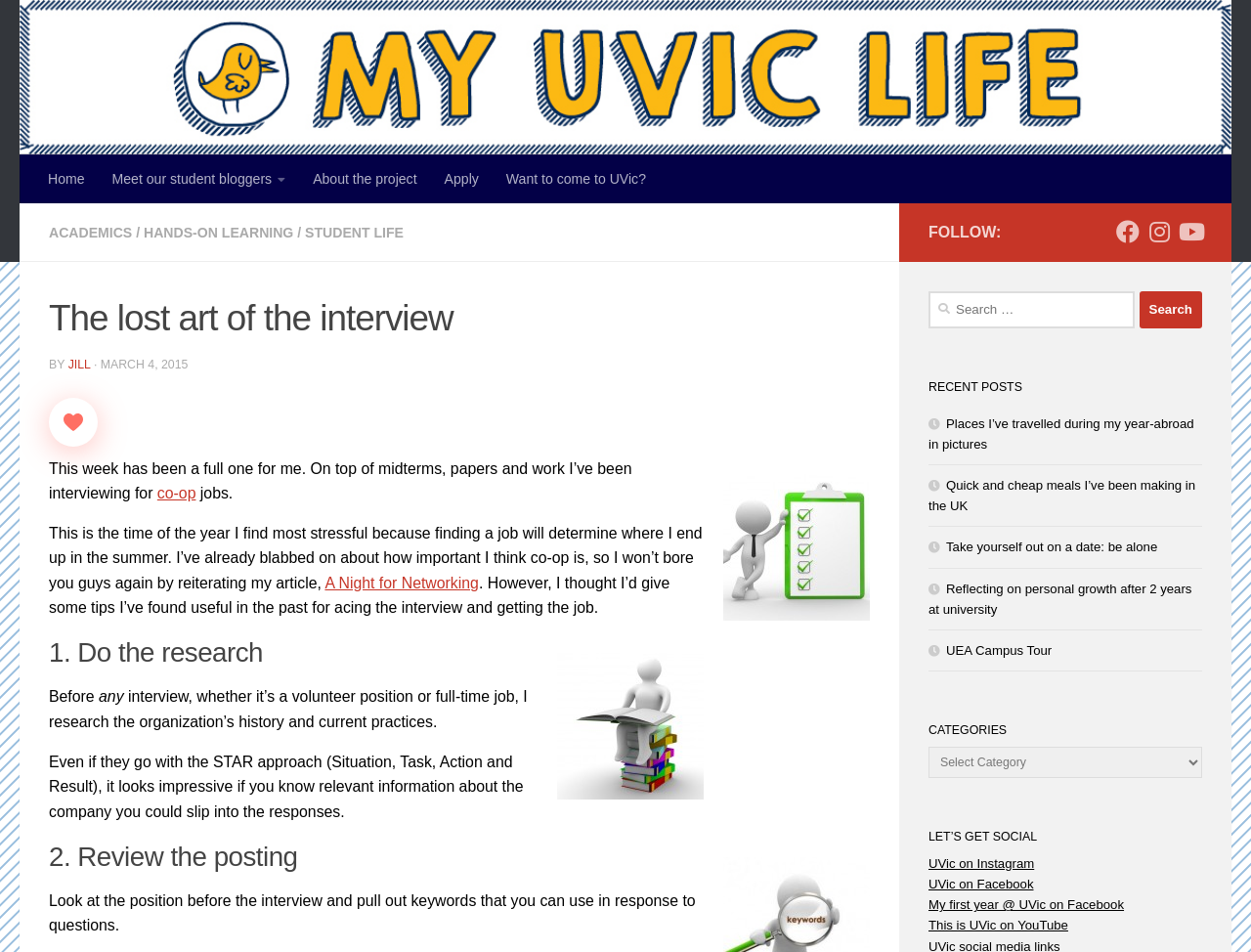Please give a succinct answer to the question in one word or phrase:
What is the author's name of the blog post?

Jill